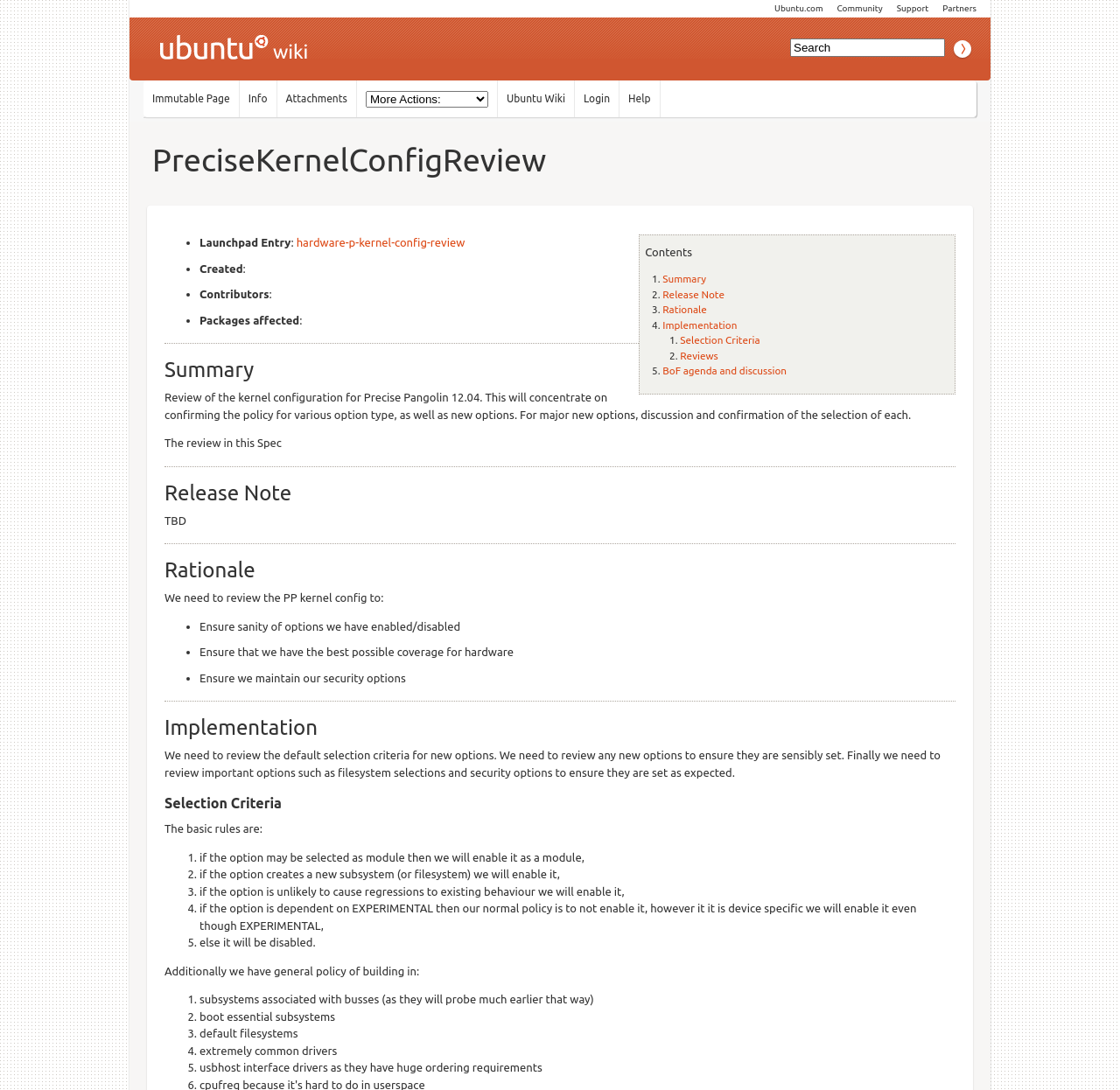Determine the bounding box coordinates of the section I need to click to execute the following instruction: "View the Summary section". Provide the coordinates as four float numbers between 0 and 1, i.e., [left, top, right, bottom].

[0.147, 0.315, 0.853, 0.351]